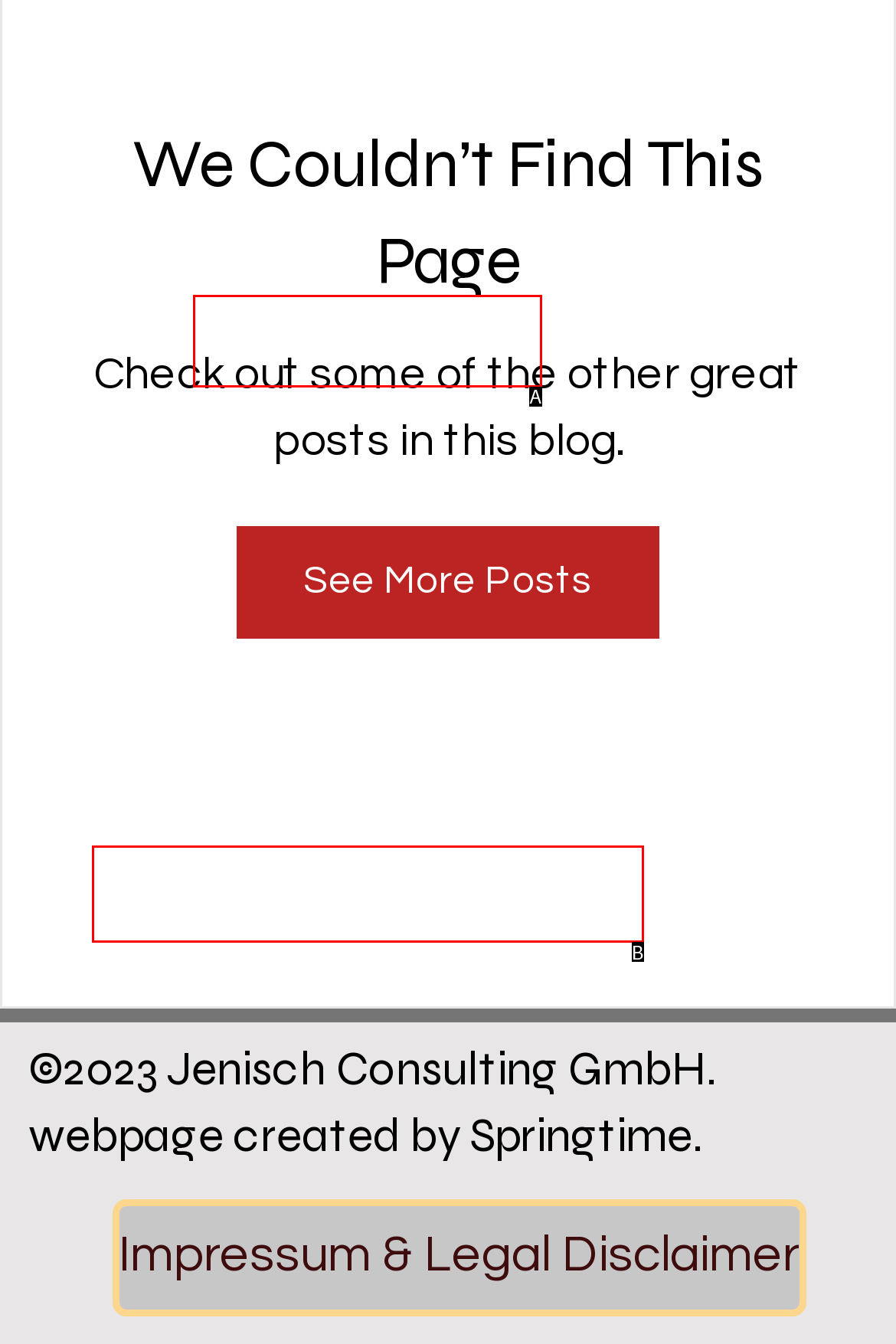Using the provided description: See More Posts, select the most fitting option and return its letter directly from the choices.

A